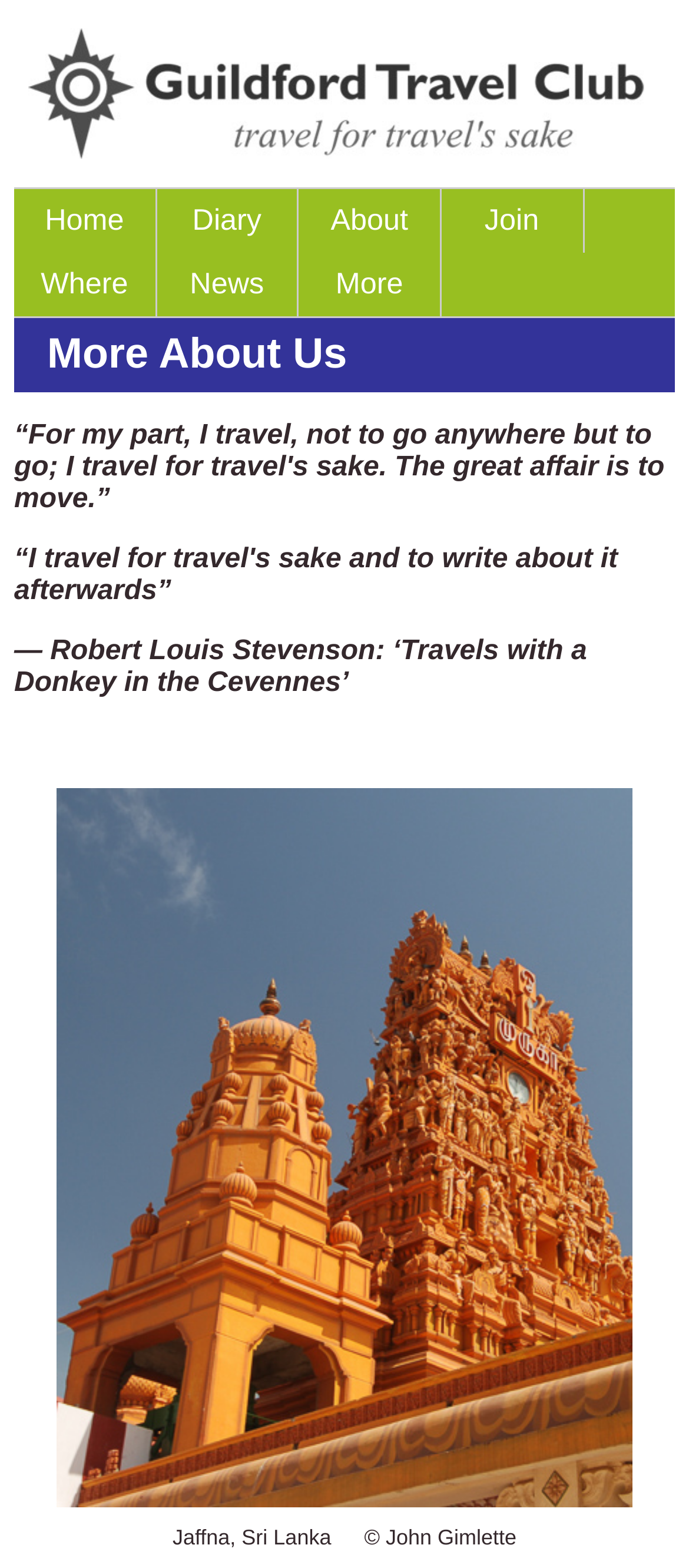Provide a comprehensive caption for the webpage.

The webpage is about the Guildford Travel Club, with a prominent image of the club's logo at the top left corner. Below the logo, there is a navigation menu with five links: "Home", "Diary", "About", "Join", and "Where", arranged horizontally from left to right. 

Below the navigation menu, there is another set of links: "News" and "More", positioned in the same horizontal arrangement as the previous set. 

The main content of the webpage is headed by a title "More About Us", which is centered at the top of the page. Below the title, there is a quote from Robert Louis Stevenson, "The great affair is to move.”, followed by the source of the quote, "— Robert Louis Stevenson: ‘Travels with a Donkey in the Cevennes’". 

On the right side of the quote, there is a large image of a random travel destination, taking up most of the page's height. At the bottom of the image, there is a caption "Jaffna, Sri Lanka © John Gimlette", indicating the location and photographer of the image.